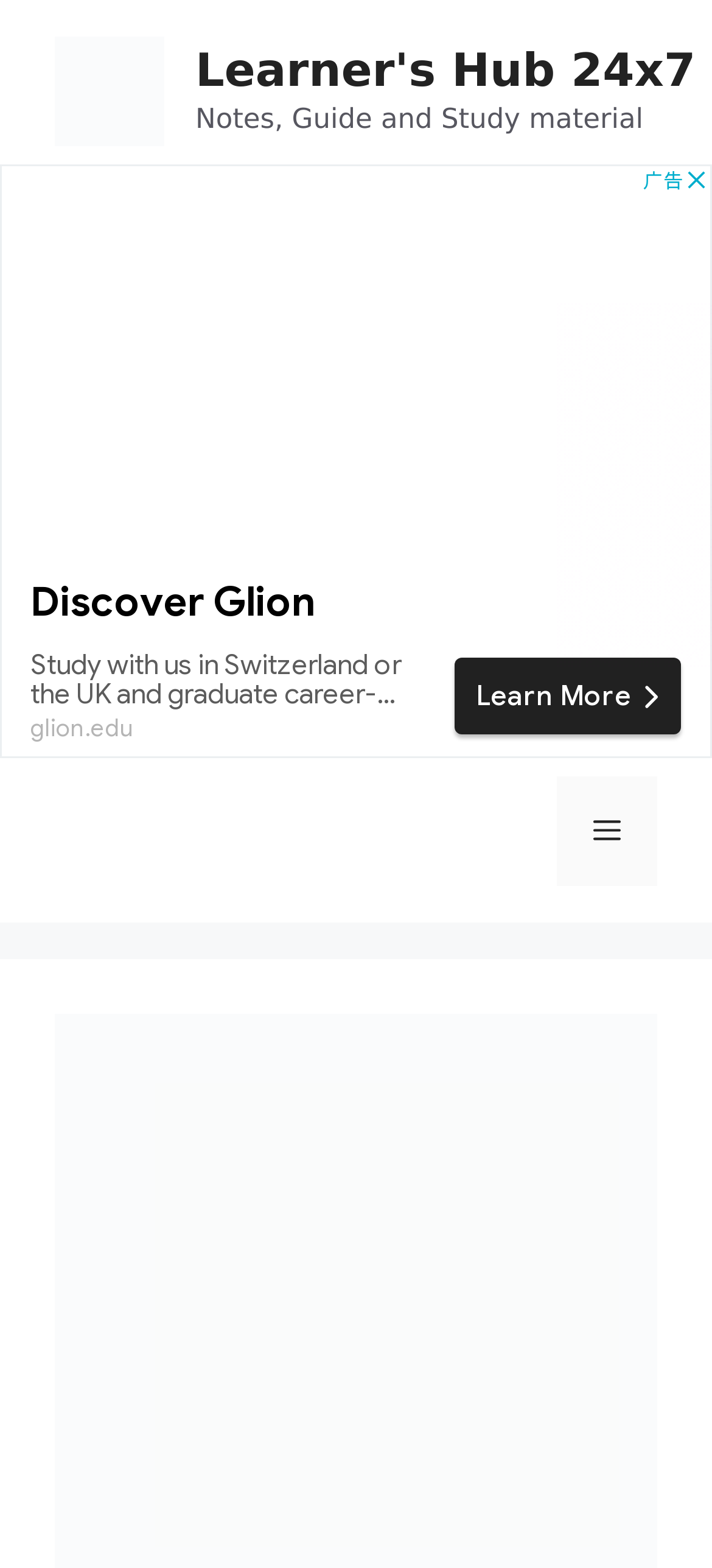Extract the bounding box of the UI element described as: "Learner's Hub 24x7".

[0.274, 0.028, 0.977, 0.061]